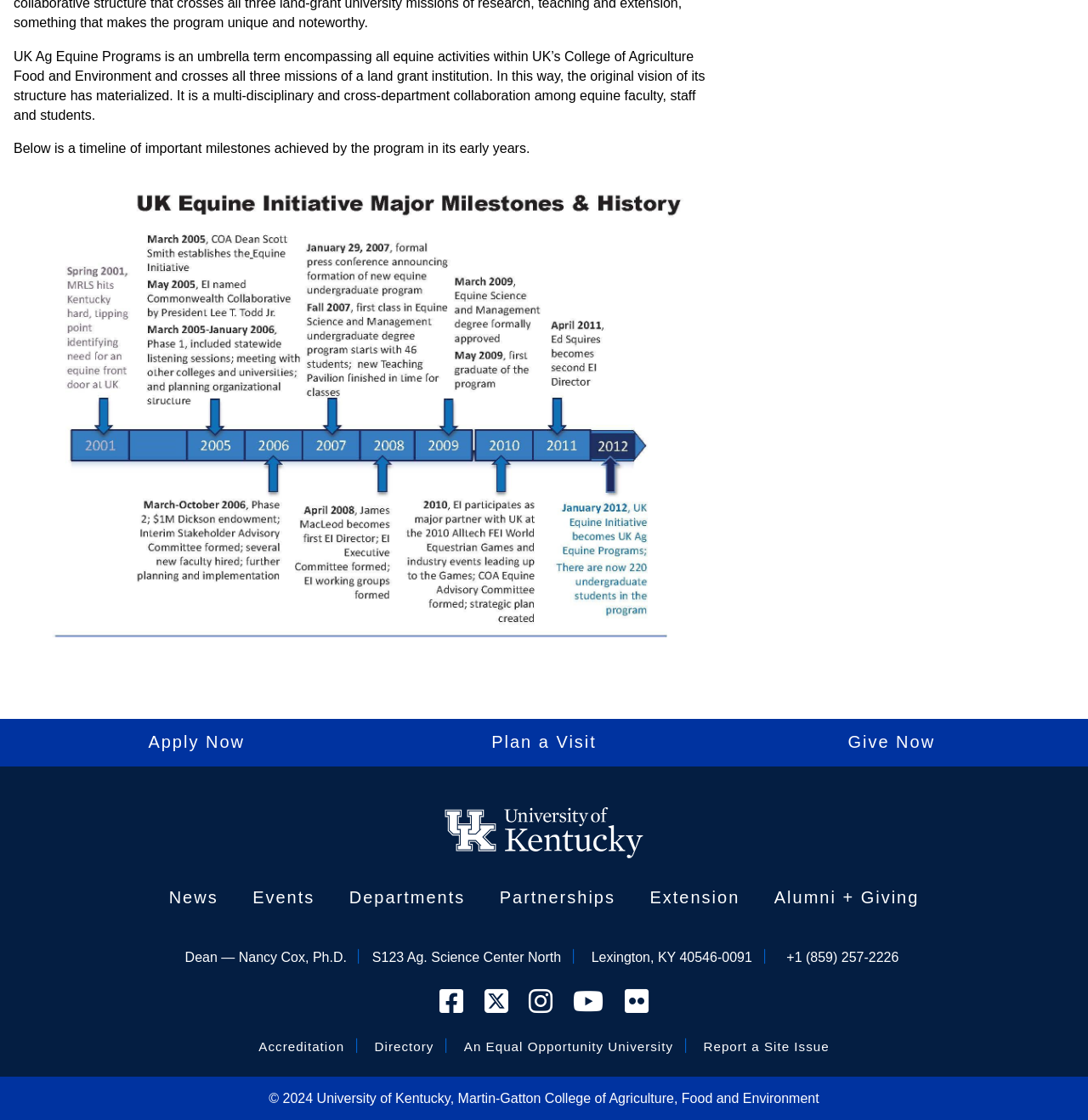Please provide a comprehensive response to the question below by analyzing the image: 
What is the address of the Ag. Science Center North?

The address is mentioned in the static text elements, specifically in the elements with IDs 250 and 253.